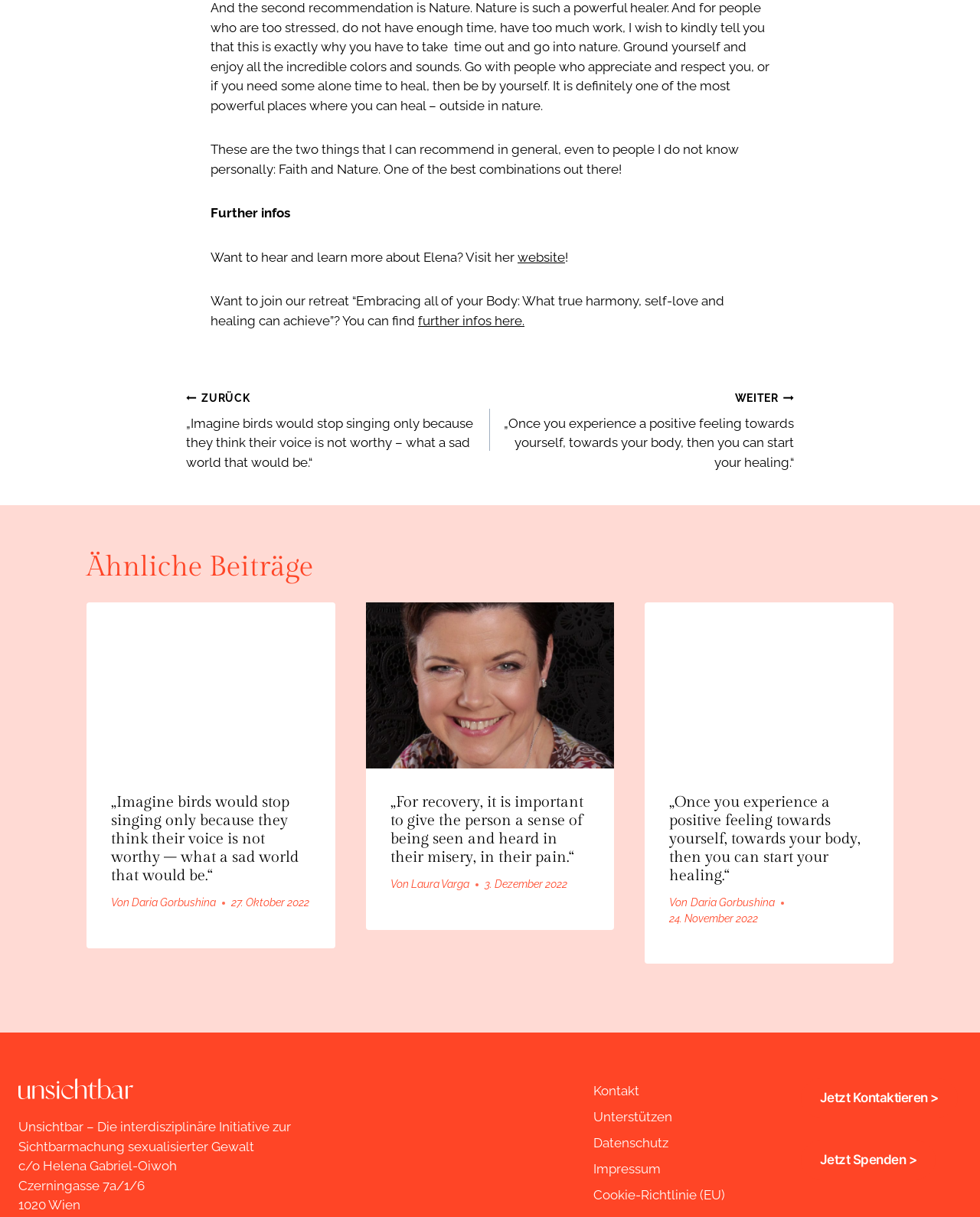Bounding box coordinates are specified in the format (top-left x, top-left y, bottom-right x, bottom-right y). All values are floating point numbers bounded between 0 and 1. Please provide the bounding box coordinate of the region this sentence describes: jetzt Spenden >

[0.817, 0.937, 0.955, 0.969]